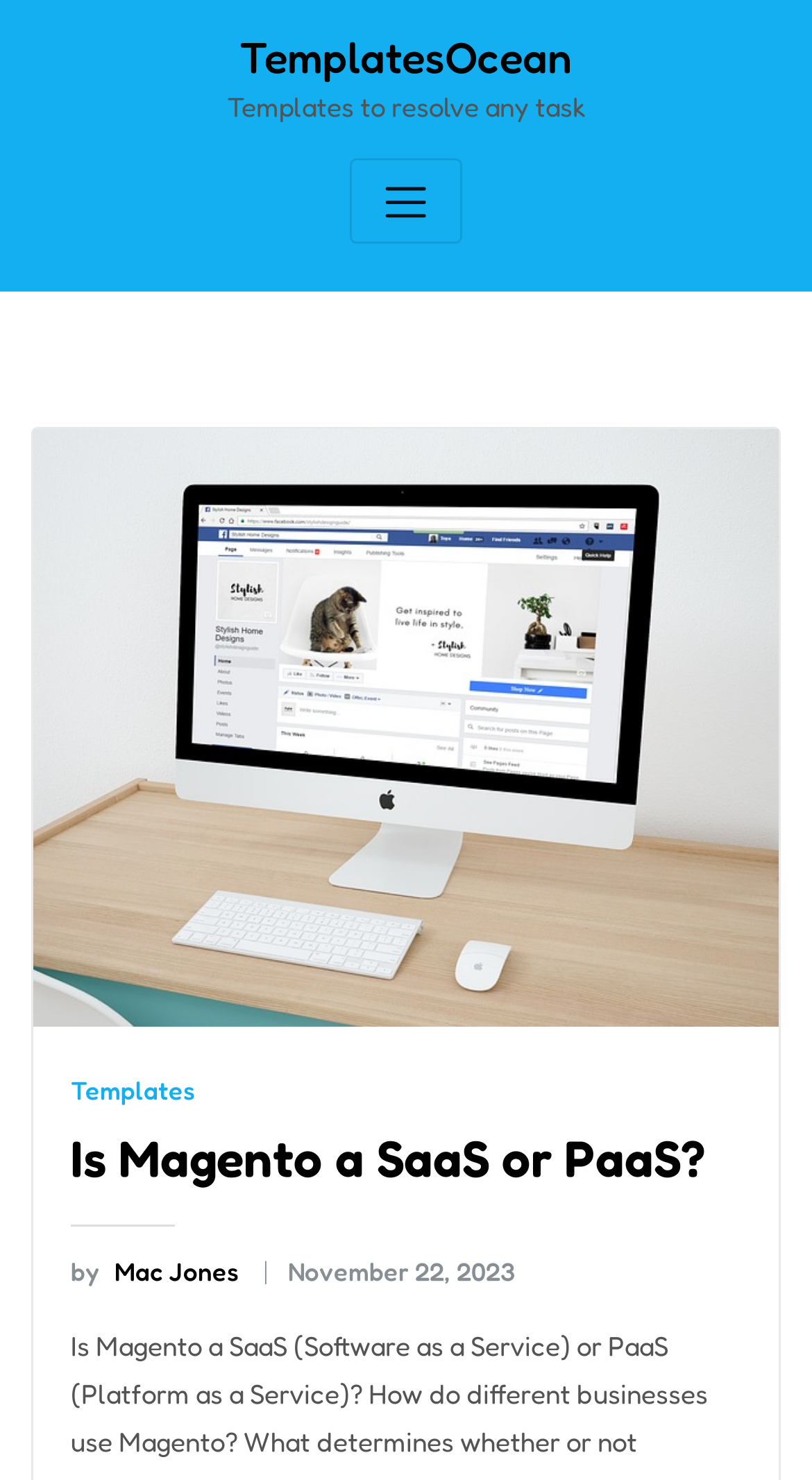Create a detailed narrative of the webpage’s visual and textual elements.

The webpage is titled "PaaS – TemplatesOcean" and features a prominent heading "TemplatesOcean" at the top left corner. Below the heading is a link with the same text, "TemplatesOcean", positioned slightly to the right. 

To the right of the heading and link, there is a static text "Templates to resolve any task" that provides a brief description of the webpage's content. 

A button labeled "Toggle navigation" is located near the top center of the page, which is not expanded. 

Below the button, a large figure takes up most of the page's width, spanning from the left edge to the right edge. Within the figure, there is a link positioned near the top center. 

On the left side of the page, there are several links and headings. One of the links is labeled "Templates", and below it, there is a header with a heading "Is Magento a SaaS or PaaS?". This heading is a link as well, and it has a sub-link labeled "by Mac Jones" positioned below it. 

To the right of the "Templates" link, there is another link displaying the date "November 22, 2023".